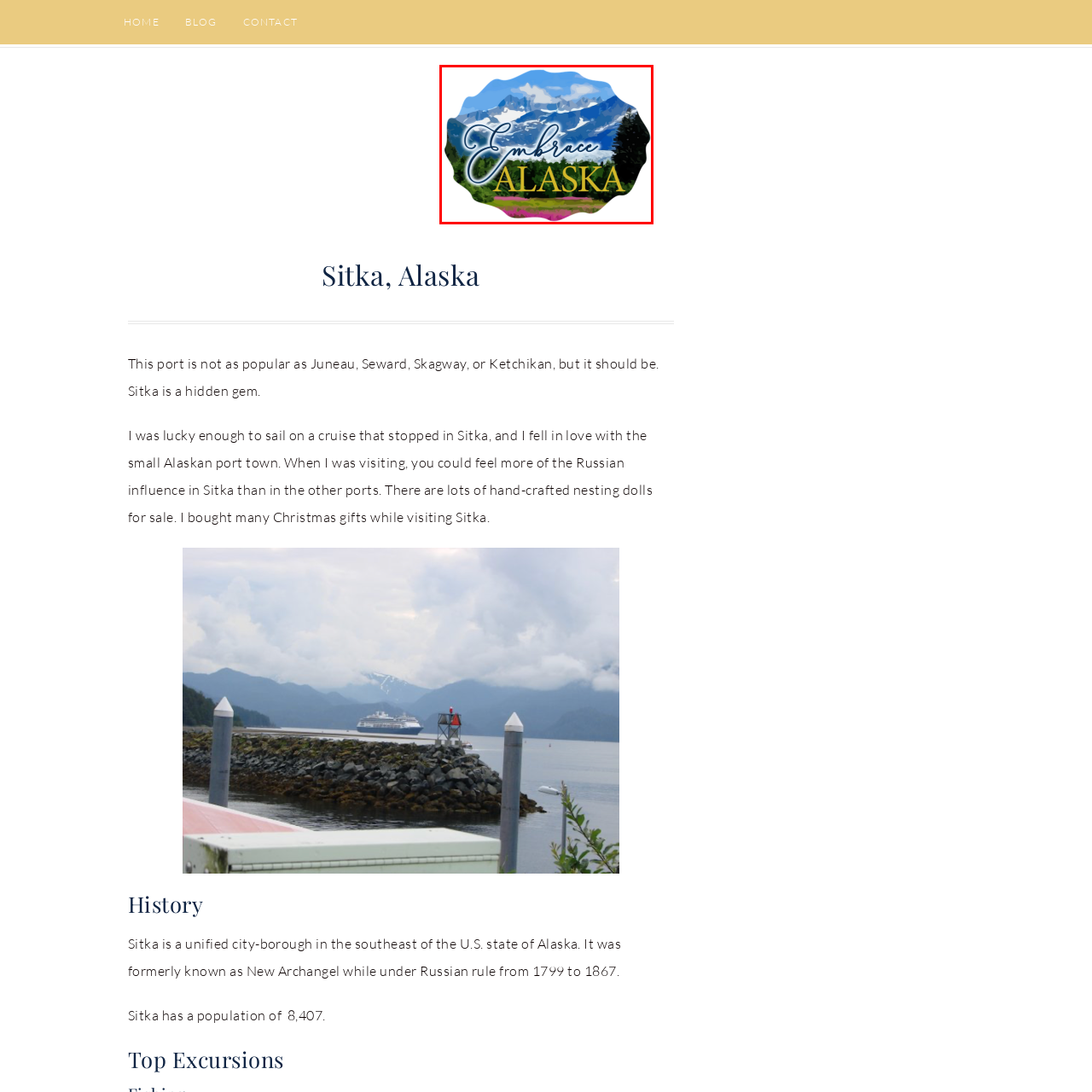What is the color of the 'Alaska' text?
Focus on the part of the image marked with a red bounding box and deliver an in-depth answer grounded in the visual elements you observe.

According to the caption, the 'Alaska' text is 'prominently highlighted in bold yellow letters', which means the color of the 'Alaska' text is yellow.